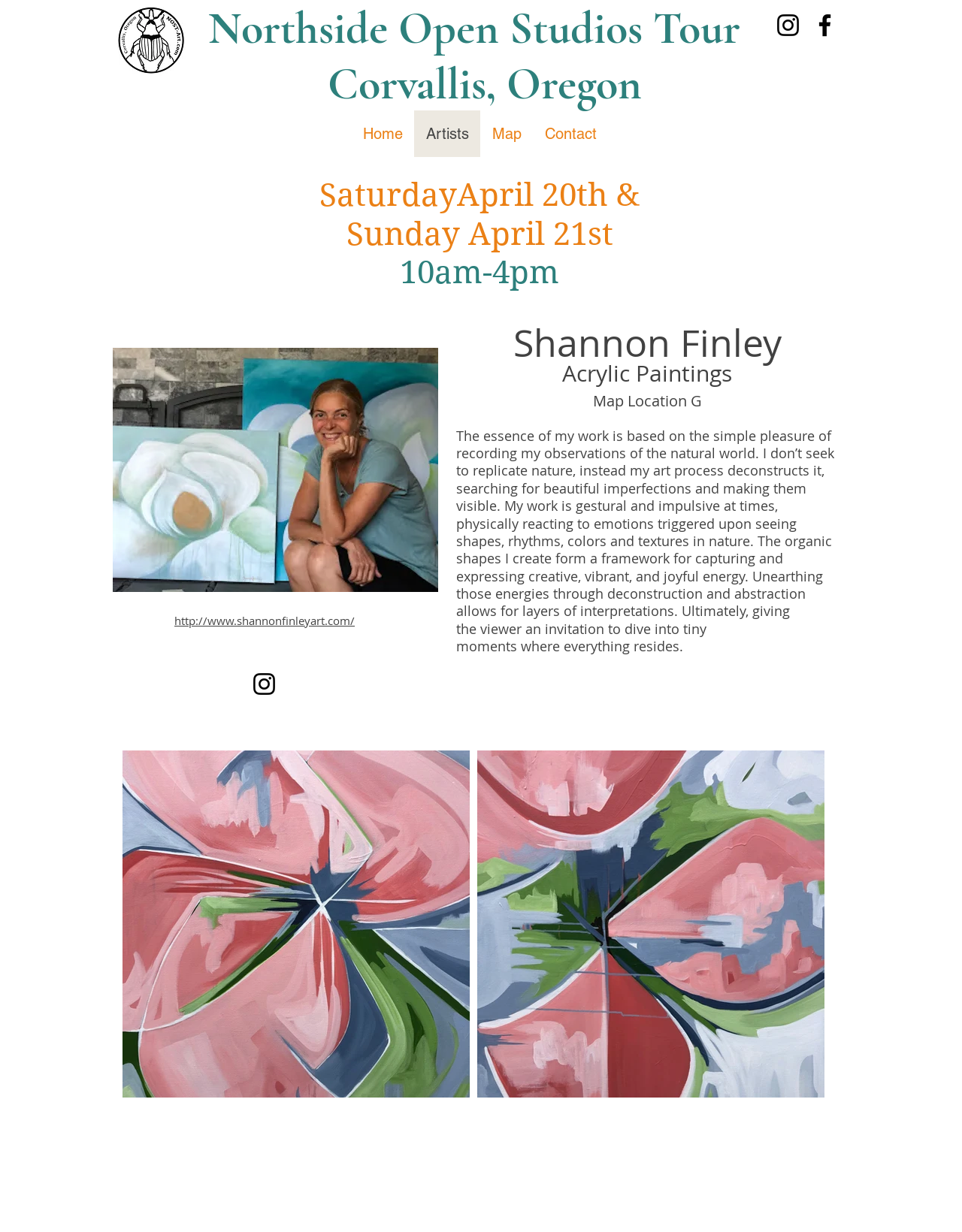Find the bounding box coordinates of the clickable element required to execute the following instruction: "Read the artist's statement". Provide the coordinates as four float numbers between 0 and 1, i.e., [left, top, right, bottom].

[0.474, 0.346, 0.867, 0.503]